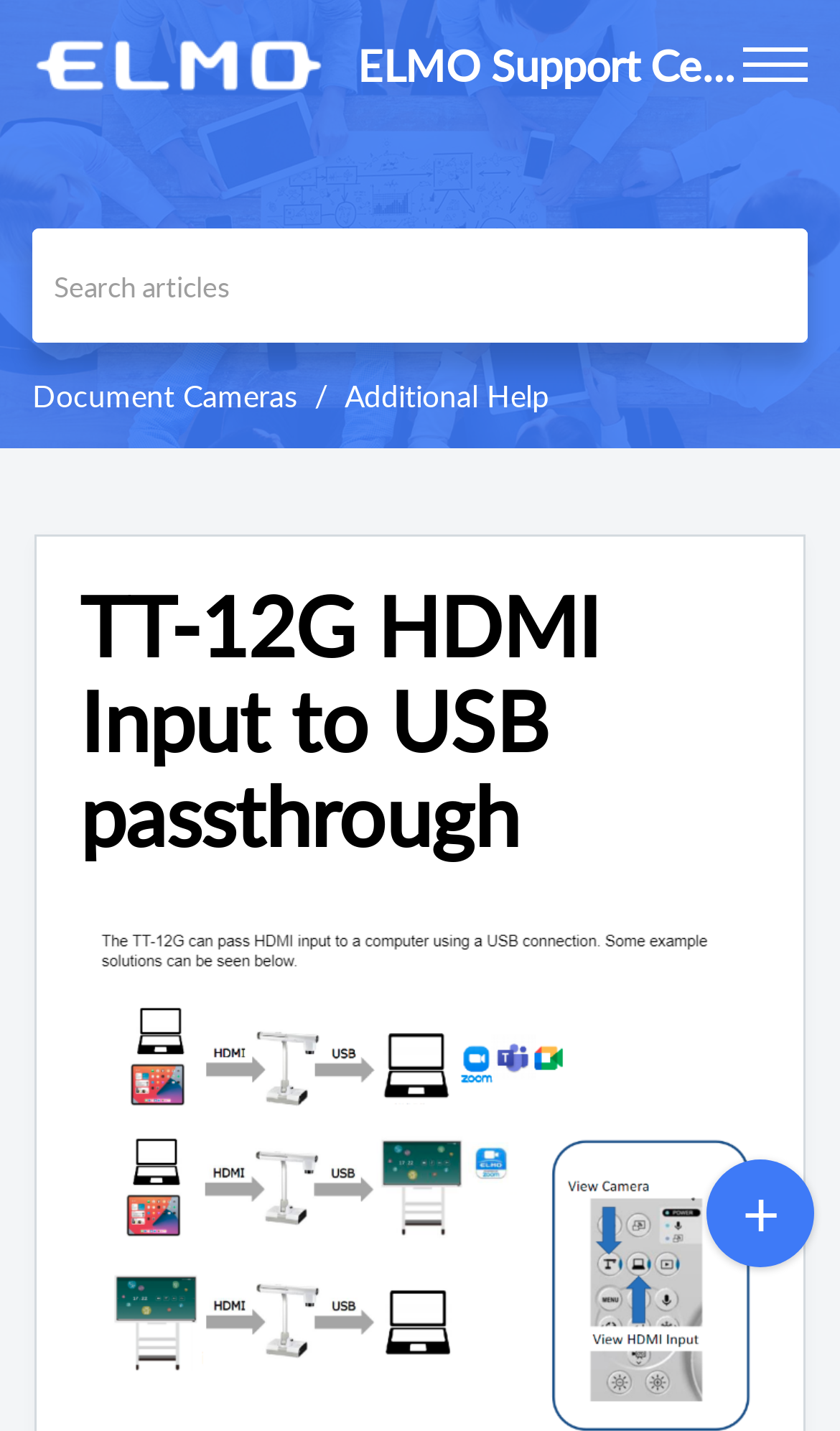Please provide a detailed answer to the question below based on the screenshot: 
What is the purpose of the textbox?

I found the answer by examining the textbox element with the label 'Search articles' and bounding box coordinates [0.038, 0.16, 0.962, 0.24], which suggests that it is a search function for articles on the webpage.